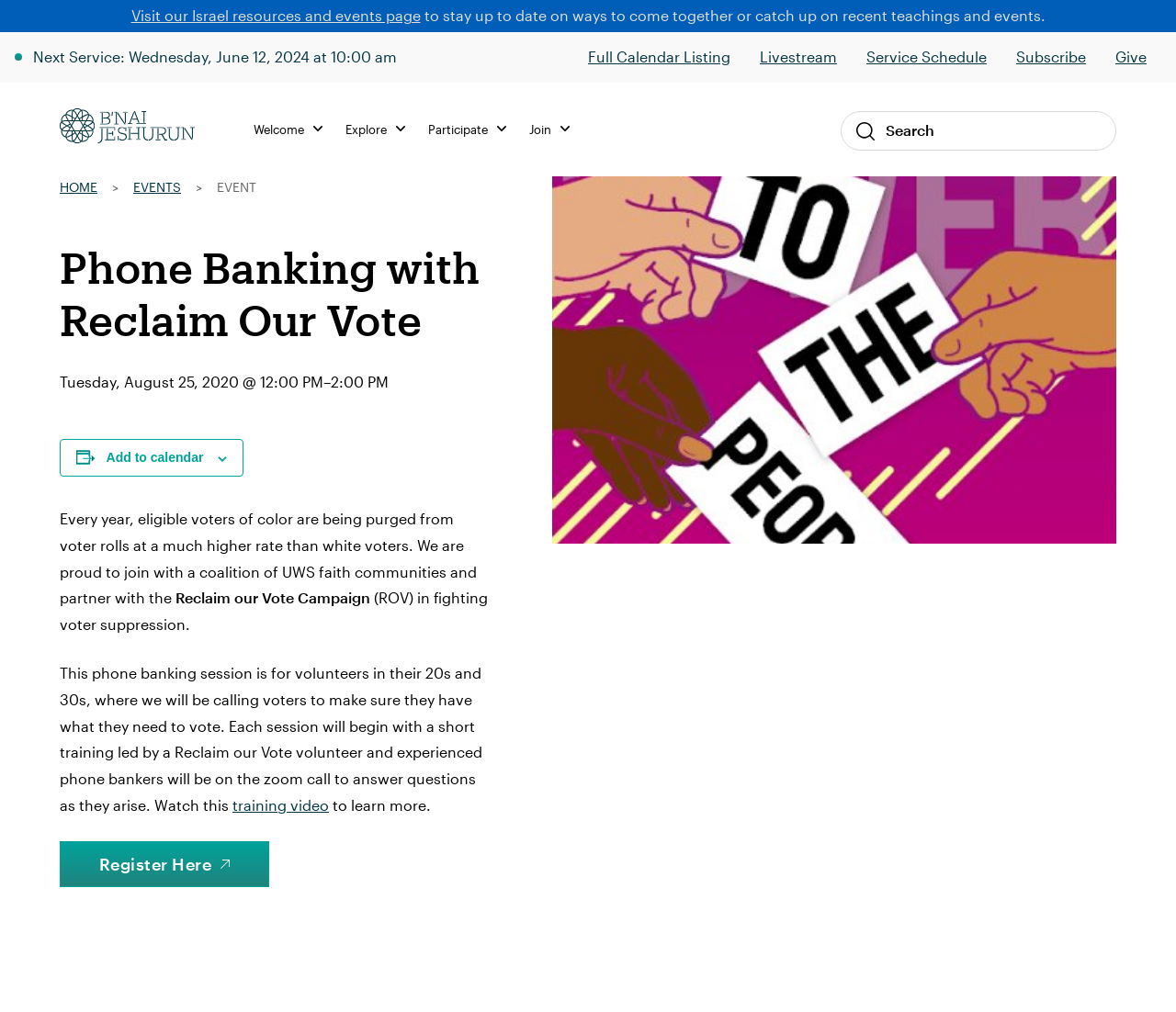What is the name of the campaign partnering with B'nai Jeshurun?
Analyze the image and provide a thorough answer to the question.

I inferred this answer by reading the static text 'We are proud to join with a coalition of UWS faith communities and partner with the Reclaim our Vote Campaign (ROV) in fighting voter suppression.' which suggests that Reclaim our Vote is the campaign partnering with B'nai Jeshurun.